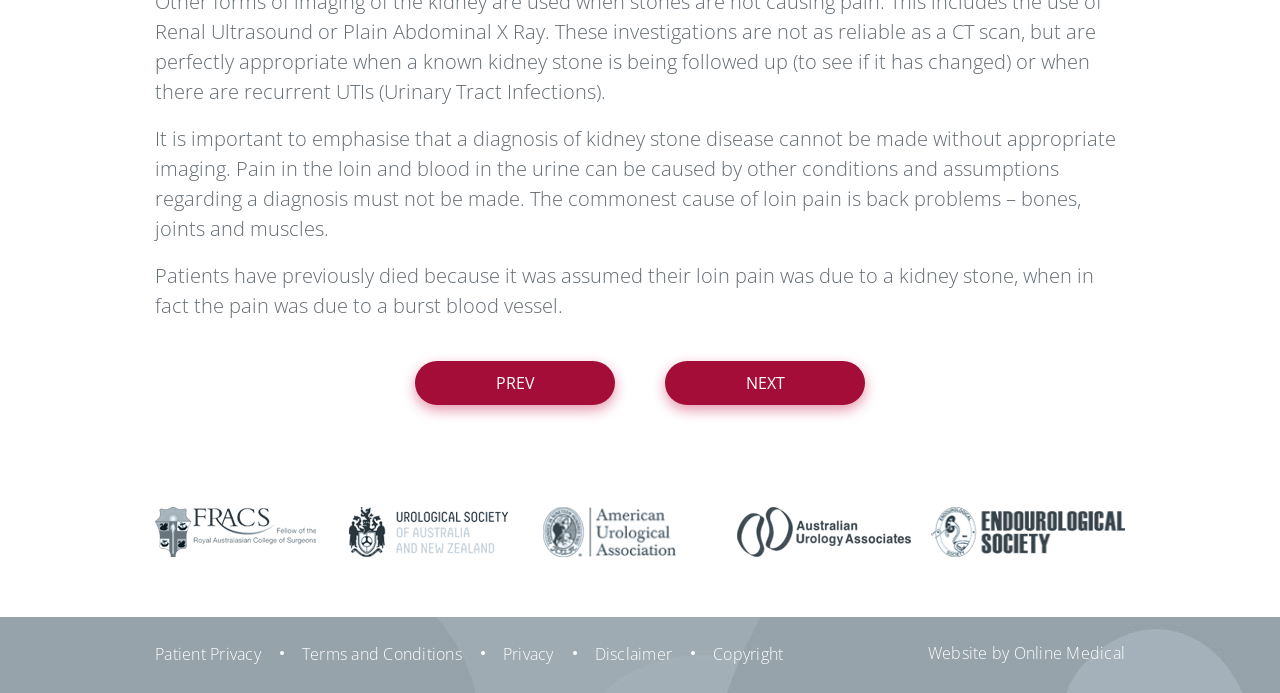Based on the element description "Privacy", predict the bounding box coordinates of the UI element.

[0.393, 0.929, 0.432, 0.958]